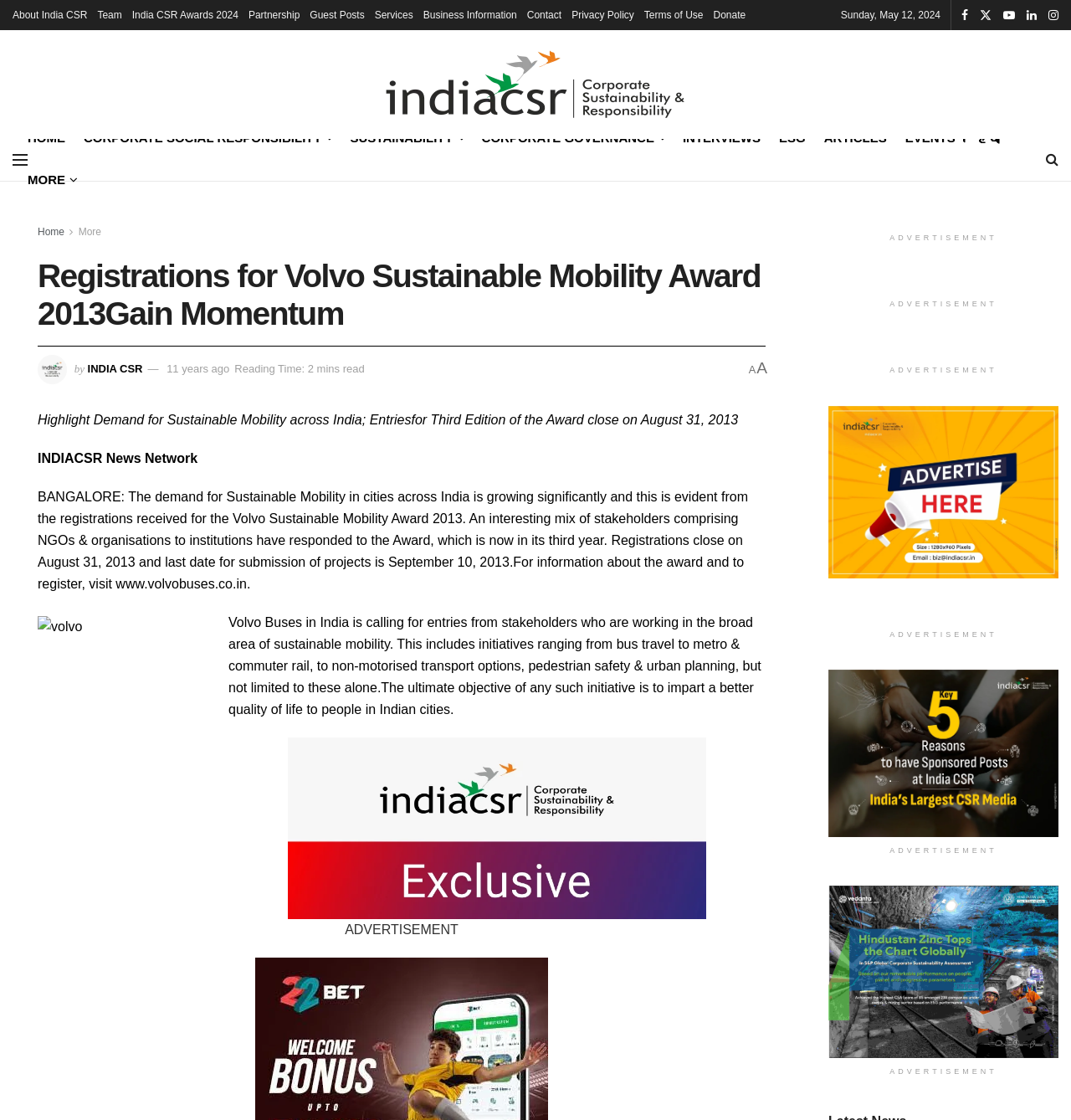Pinpoint the bounding box coordinates of the area that should be clicked to complete the following instruction: "Visit 'India CSR Awards 2024'". The coordinates must be given as four float numbers between 0 and 1, i.e., [left, top, right, bottom].

[0.123, 0.0, 0.223, 0.027]